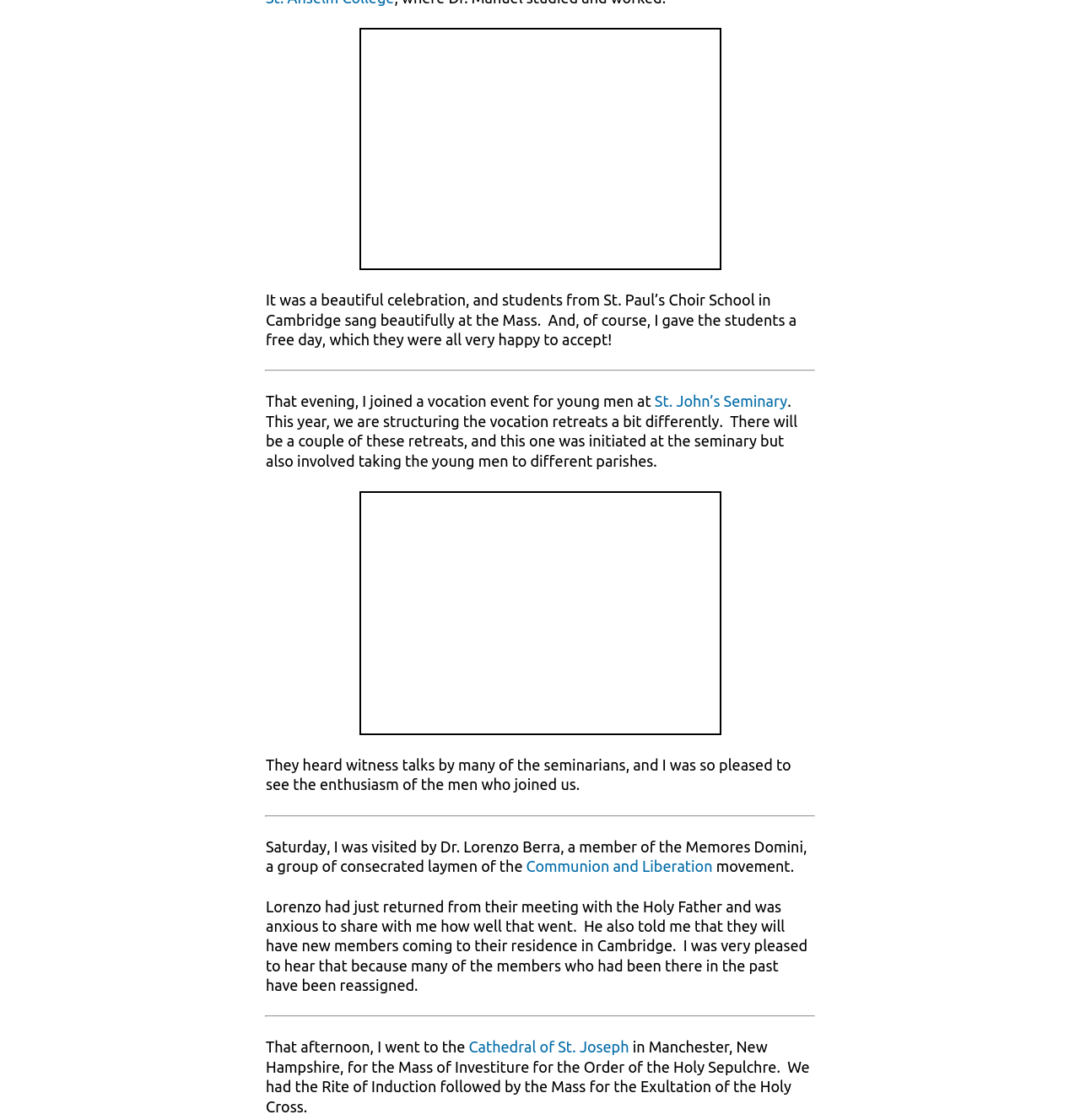Locate the bounding box for the described UI element: "Cathedral of St. Joseph". Ensure the coordinates are four float numbers between 0 and 1, formatted as [left, top, right, bottom].

[0.434, 0.927, 0.582, 0.942]